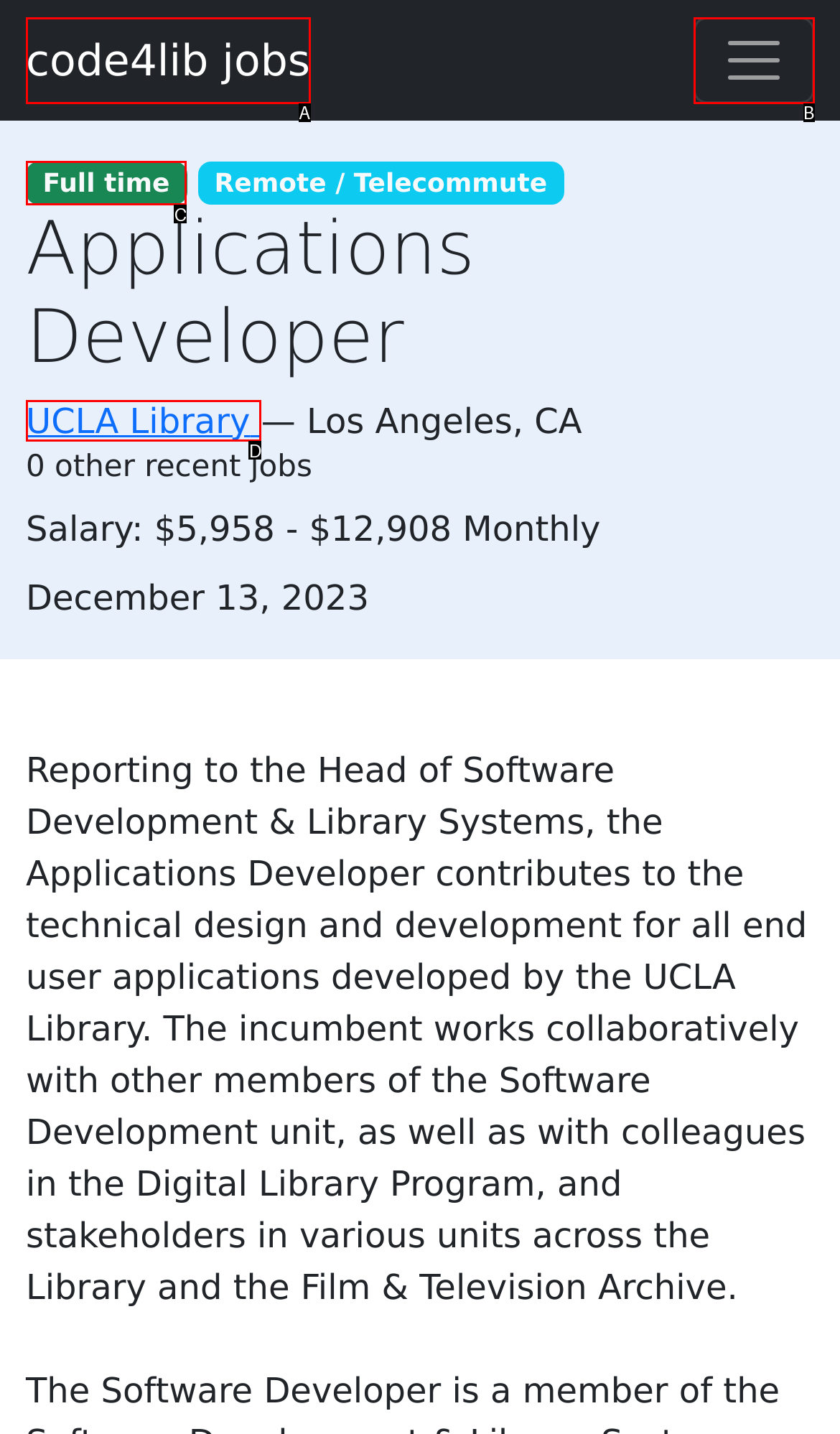Identify the UI element that corresponds to this description: code4lib jobs
Respond with the letter of the correct option.

A